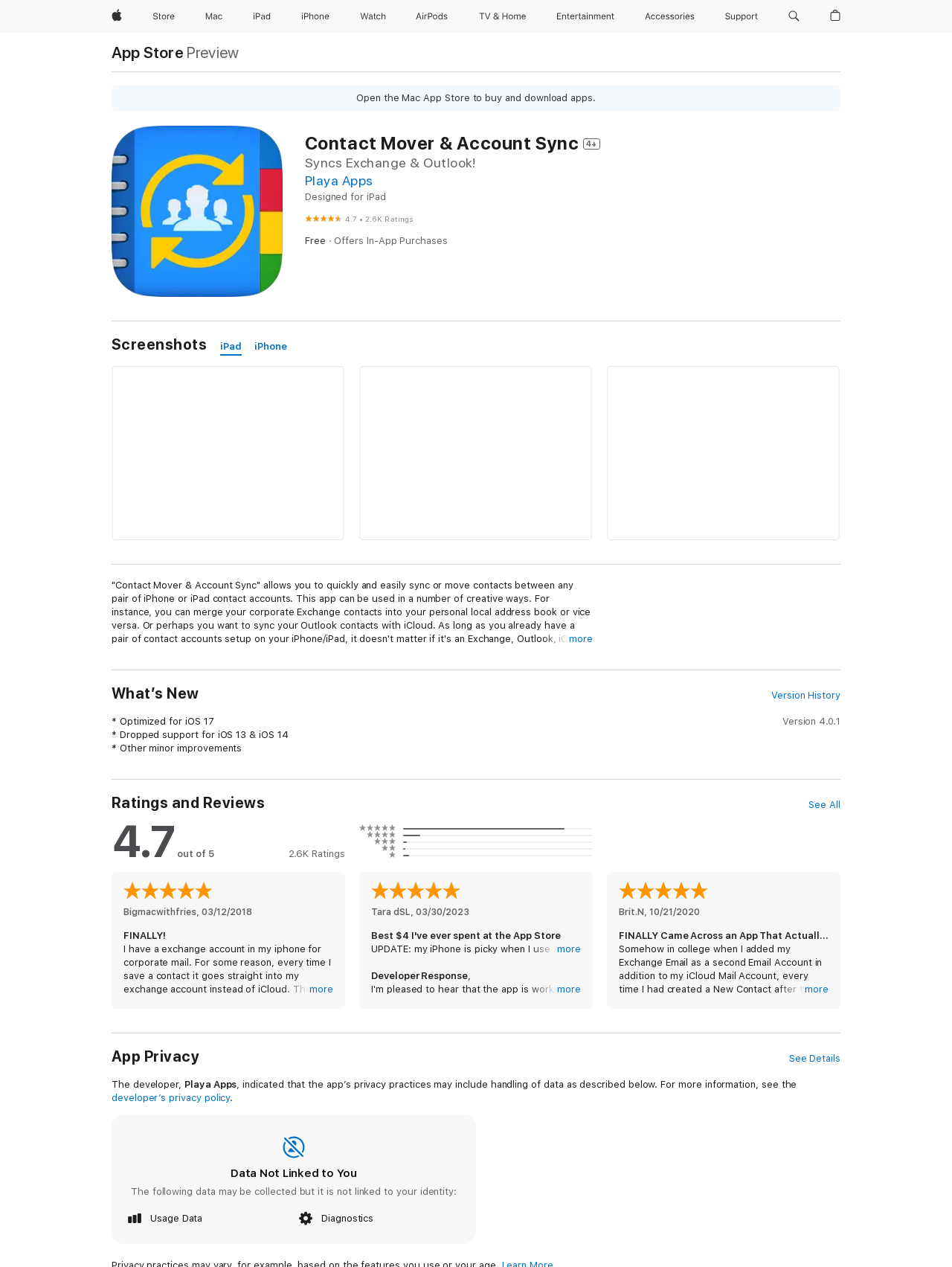Identify the bounding box coordinates for the element you need to click to achieve the following task: "Learn more about Contact Mover & Account Sync". The coordinates must be four float values ranging from 0 to 1, formatted as [left, top, right, bottom].

[0.32, 0.105, 0.883, 0.122]